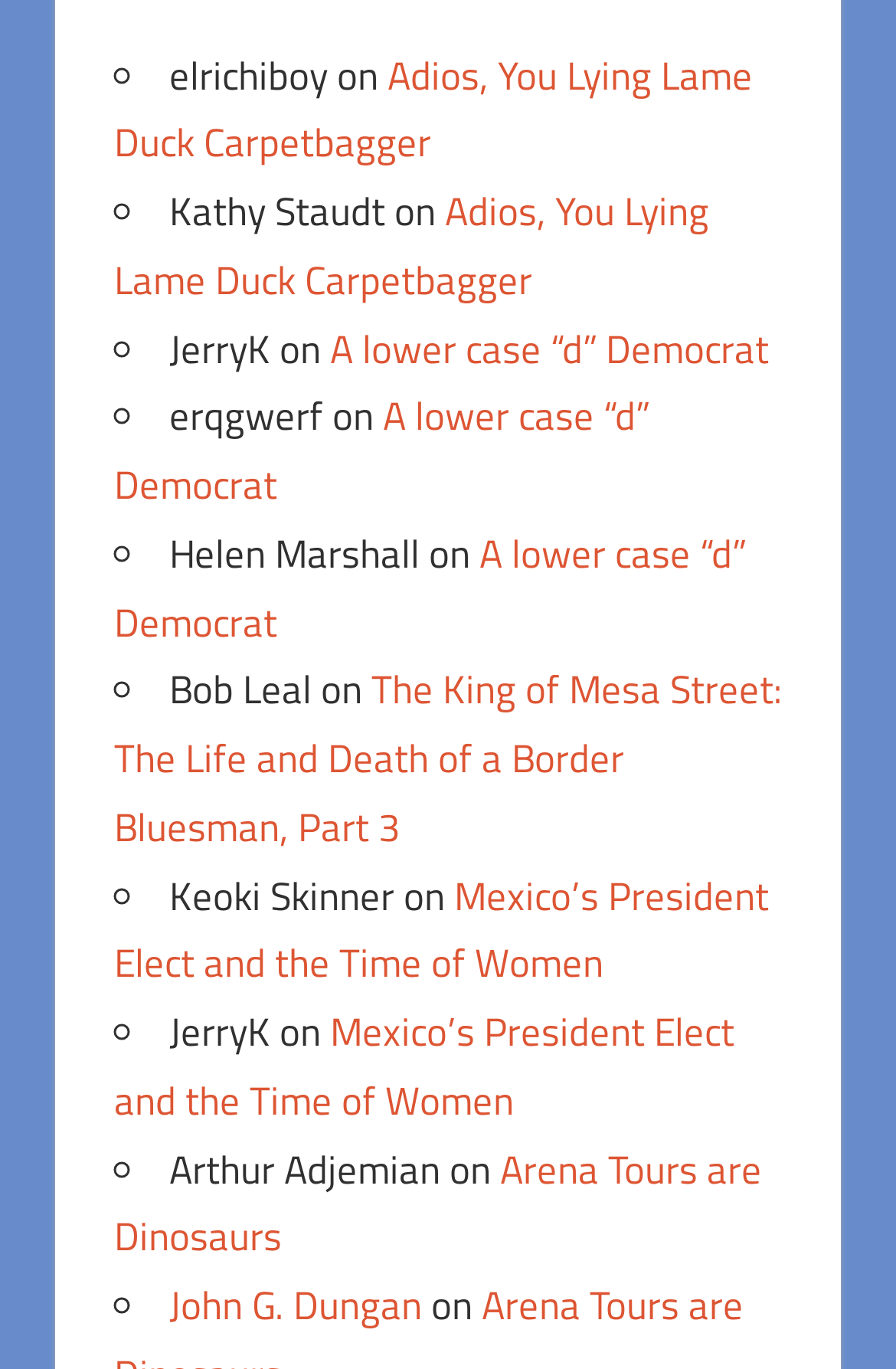Please determine the bounding box coordinates, formatted as (top-left x, top-left y, bottom-right x, bottom-right y), with all values as floating point numbers between 0 and 1. Identify the bounding box of the region described as: A lower case “d” Democrat

[0.127, 0.382, 0.832, 0.476]